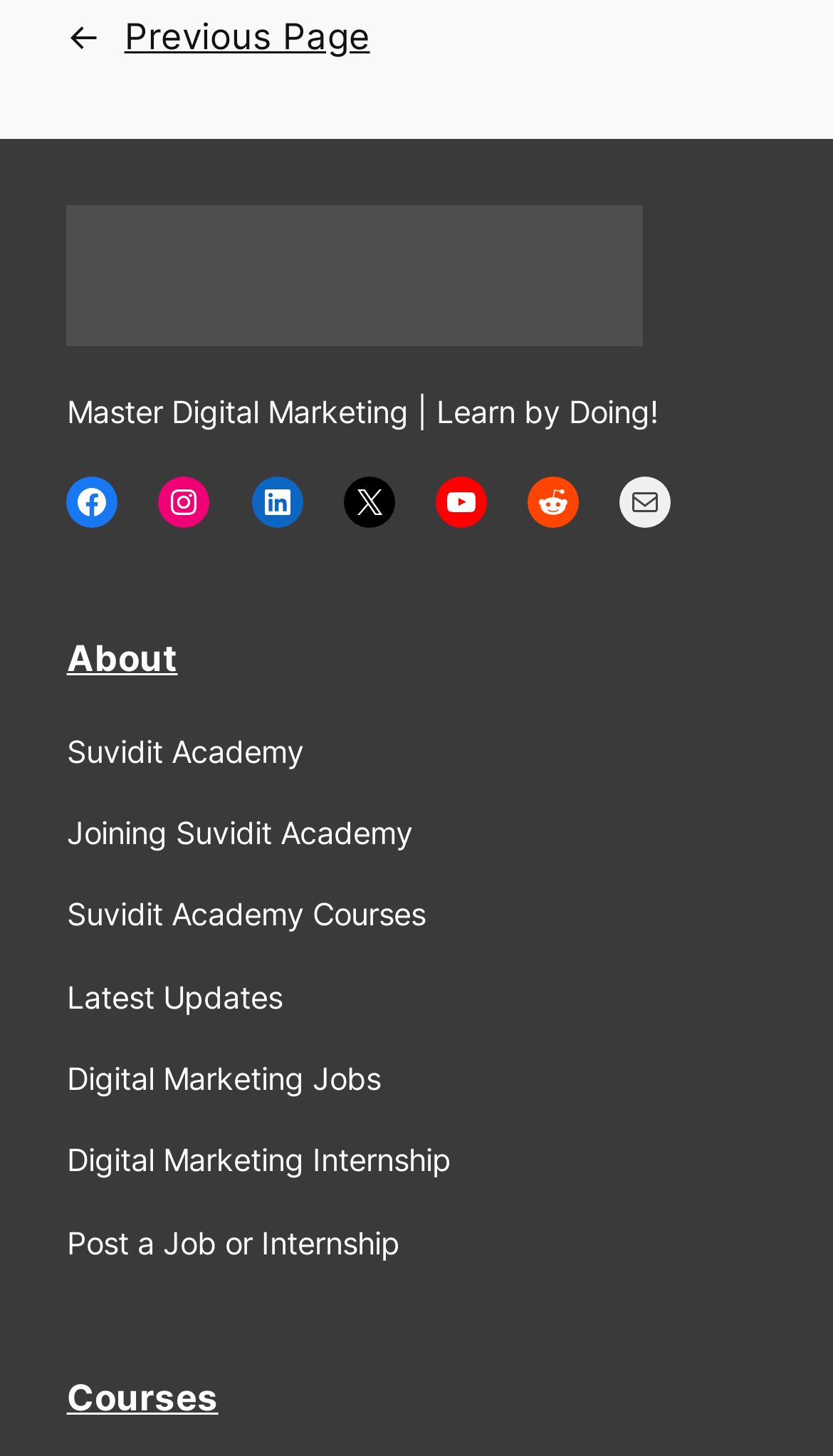Kindly respond to the following question with a single word or a brief phrase: 
How many social media links are there?

7